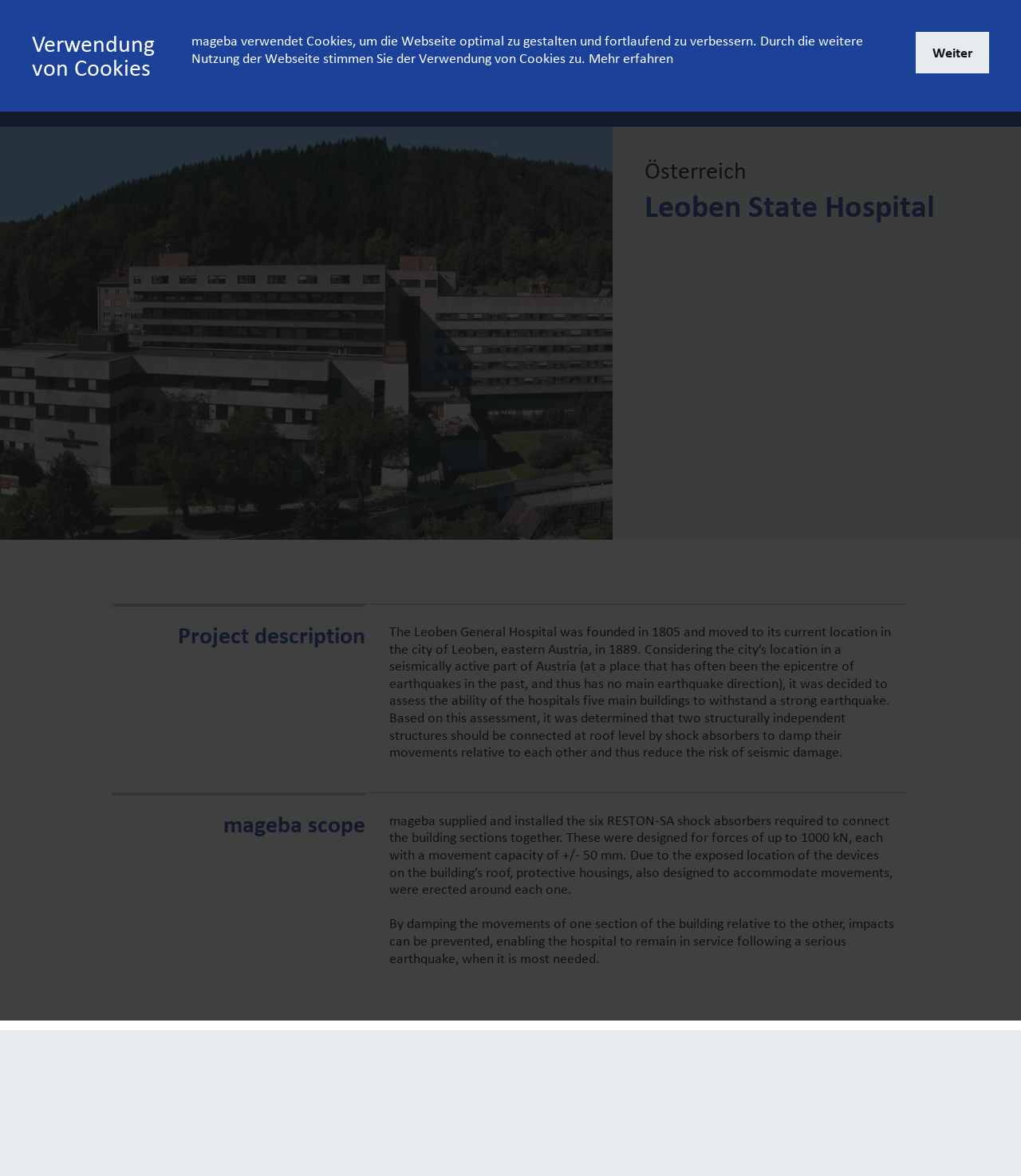Refer to the image and provide an in-depth answer to the question: 
In which city is the Leoben State Hospital located?

I found the answer by reading the paragraph that describes the hospital's history, which mentions that the hospital was founded in 1805 and moved to its current location in the city of Leoben, eastern Austria, in 1889.